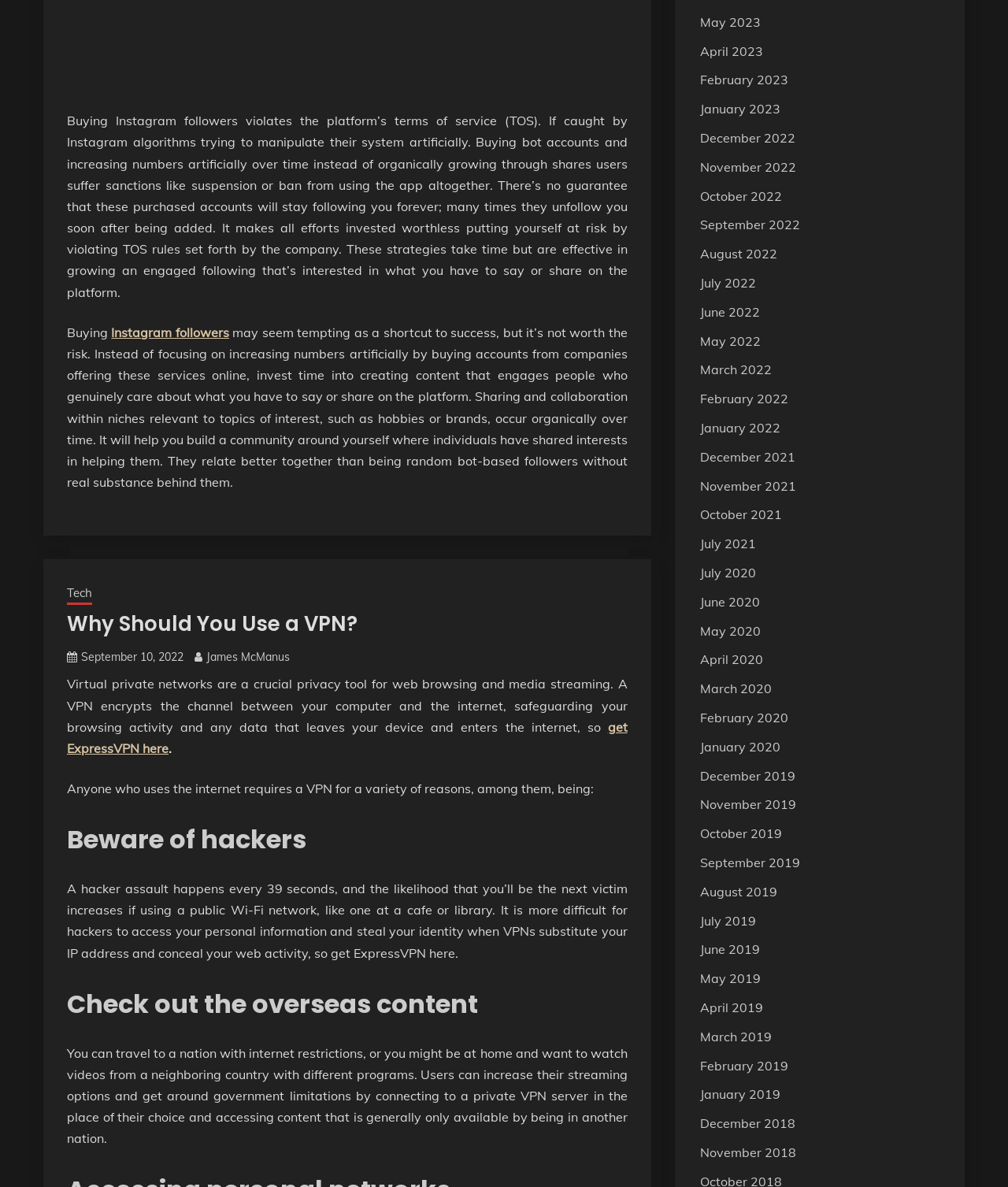Please pinpoint the bounding box coordinates for the region I should click to adhere to this instruction: "Browse articles from May 2023".

[0.694, 0.012, 0.754, 0.025]